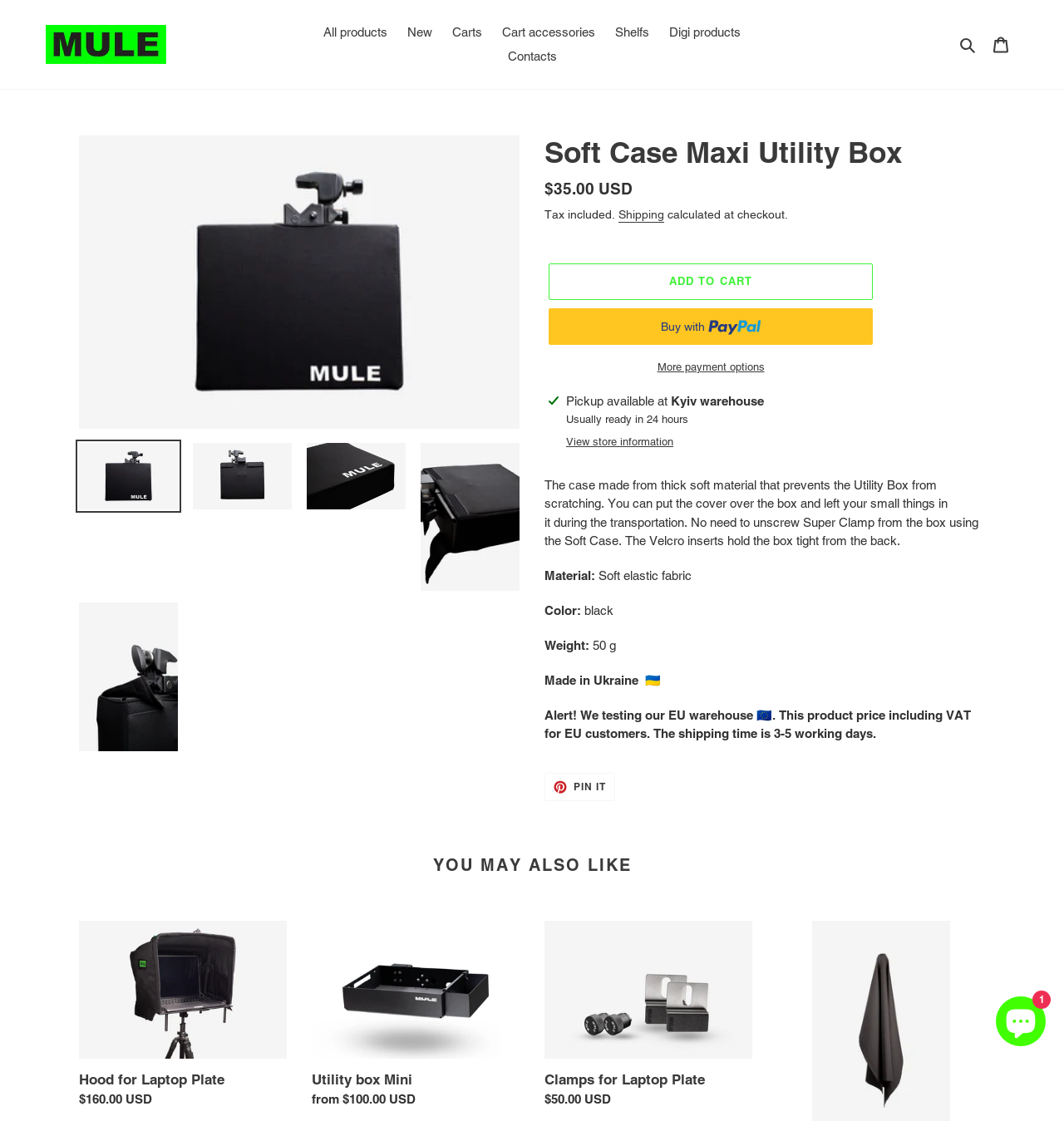Please locate the bounding box coordinates for the element that should be clicked to achieve the following instruction: "View the product image in gallery". Ensure the coordinates are given as four float numbers between 0 and 1, i.e., [left, top, right, bottom].

[0.071, 0.392, 0.17, 0.457]